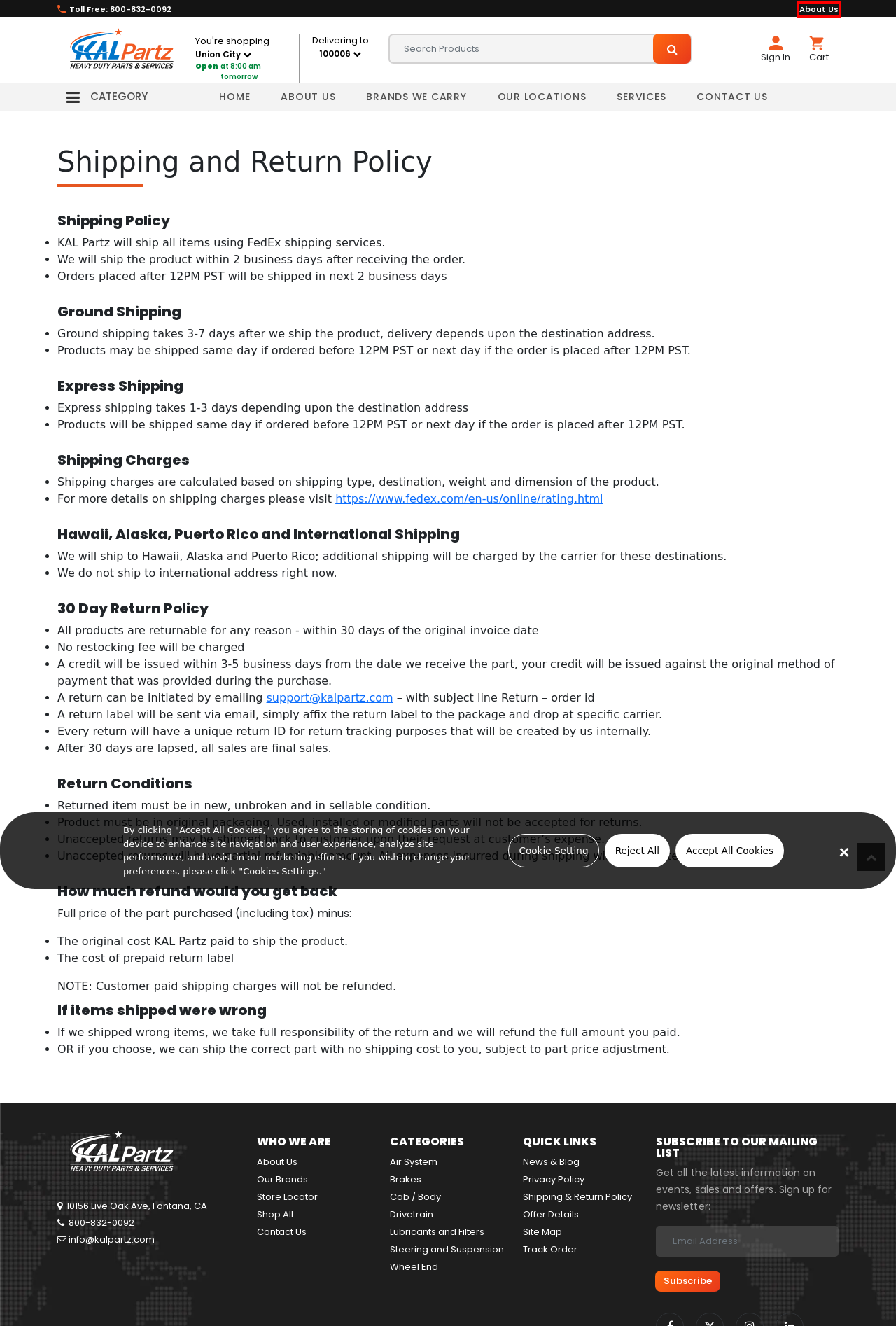You are provided a screenshot of a webpage featuring a red bounding box around a UI element. Choose the webpage description that most accurately represents the new webpage after clicking the element within the red bounding box. Here are the candidates:
A. Shop Heavy-Duty Trucks & Trailers Parts Online | KAL Partz
B. Buy Online Heavy-Duty Aftermarket Parts for Truck & Trailers | Kal Partz
C. Buy online truck & trailer aftermarket parts for air Systems
D. Buy online truck & trailer parts for Lubrication & Filtration
E. Buy online aftermarket truck & trailer Cab-Body parts
F. Buy Heavy- duty commercial Truck & trailer Parts
G. Privacy & Policy at KAL Partz: Your trust is our priority
H. Buy aftermarket truck & trailer Wheel End parts online

F